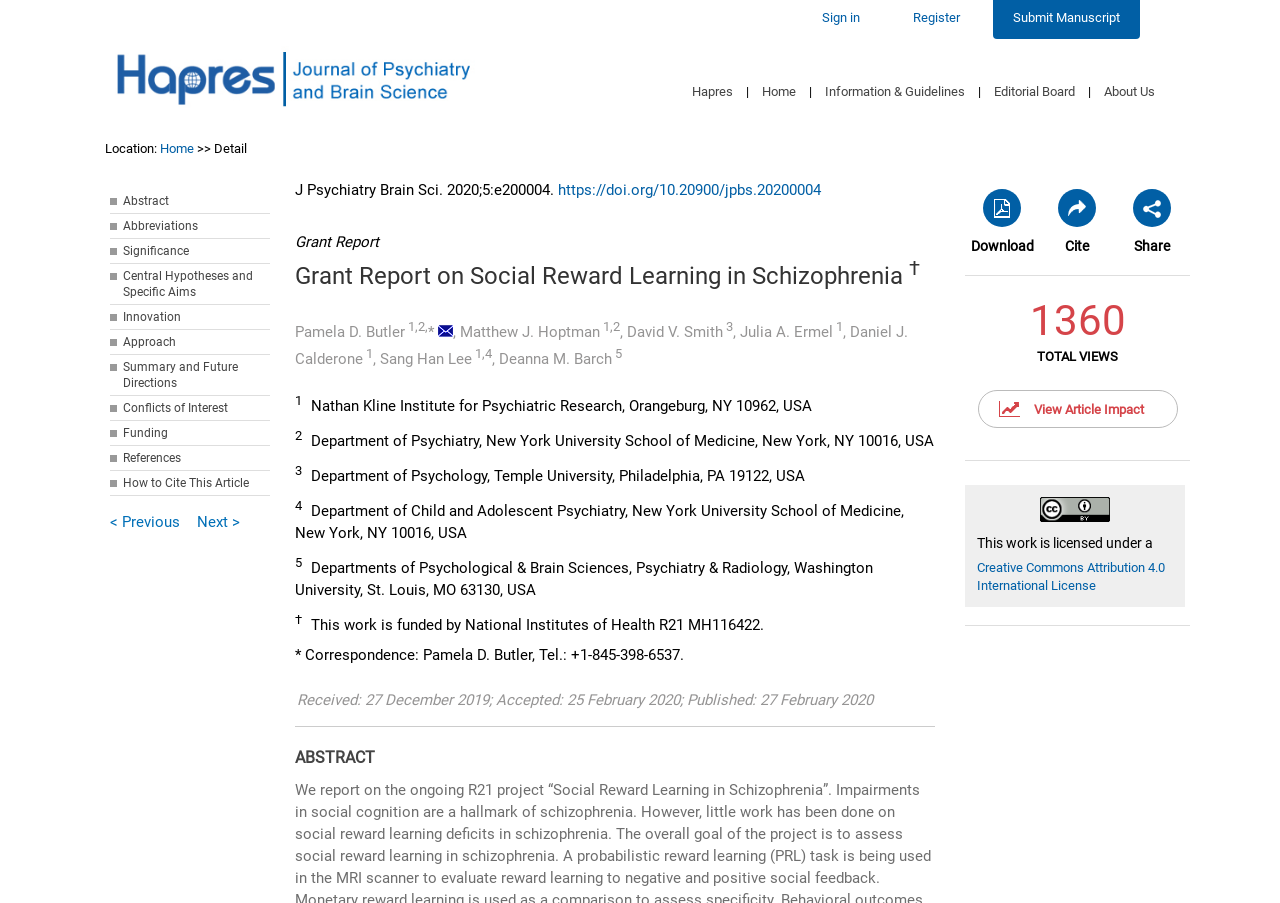Using details from the image, please answer the following question comprehensively:
Is there a link to submit a manuscript on this webpage?

The link to submit a manuscript is located at the top of the webpage, in the navigation bar. It is one of the options available, along with 'Sign in', 'Register', and 'Hapres Home'.